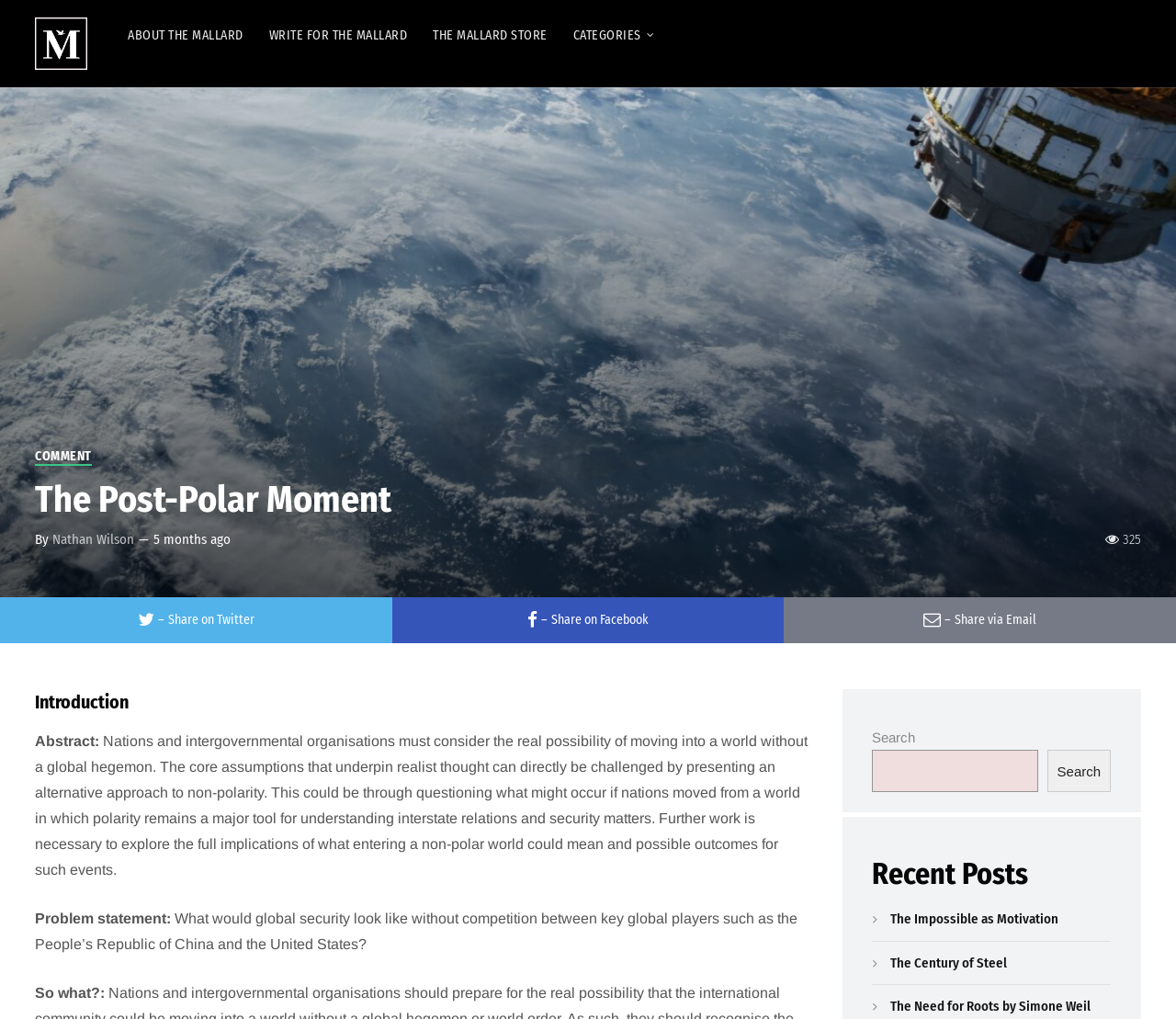Locate the bounding box coordinates of the area you need to click to fulfill this instruction: 'View recent posts'. The coordinates must be in the form of four float numbers ranging from 0 to 1: [left, top, right, bottom].

[0.742, 0.838, 0.945, 0.878]